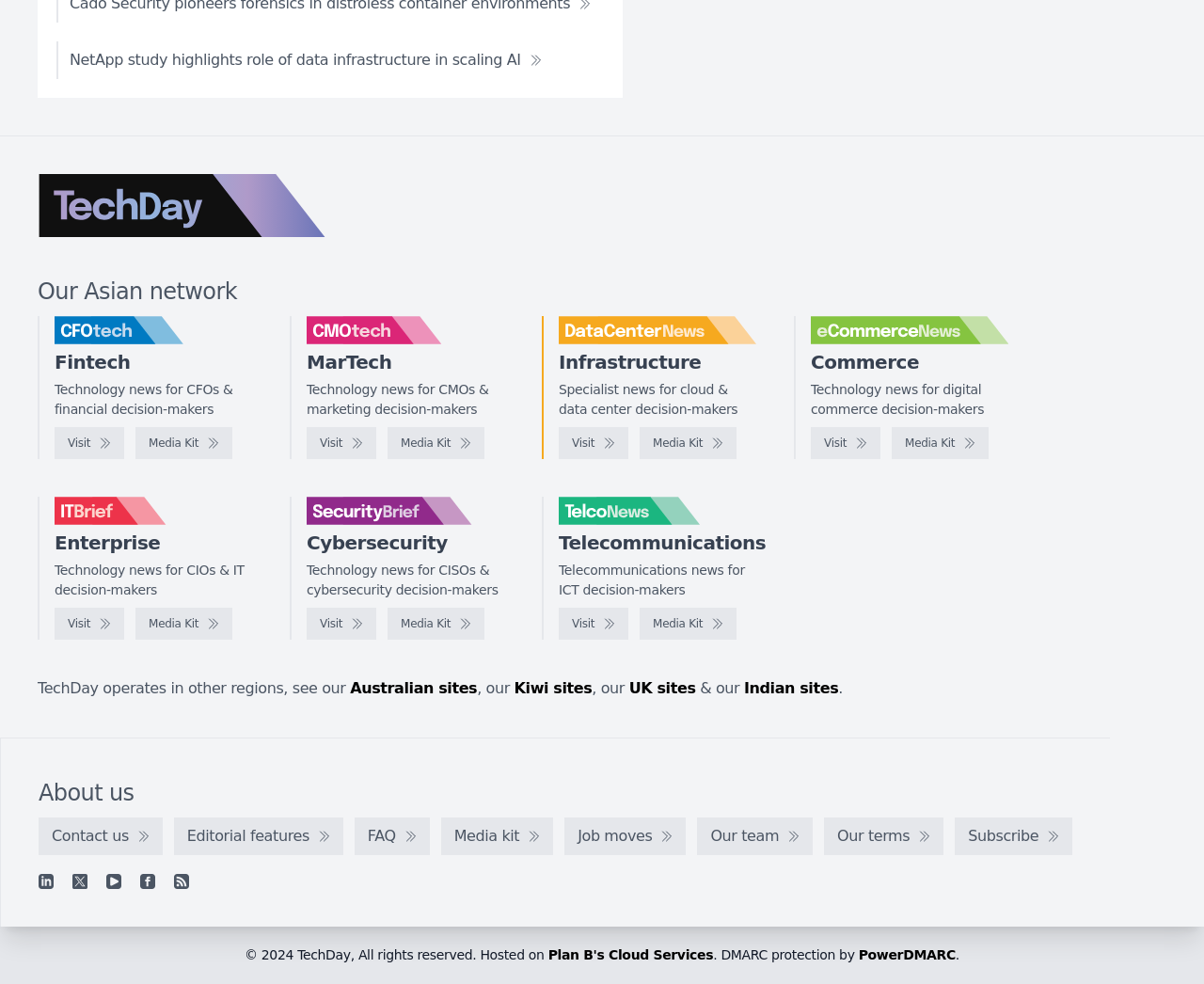What is the purpose of the 'Visit' links? Analyze the screenshot and reply with just one word or a short phrase.

To visit other websites